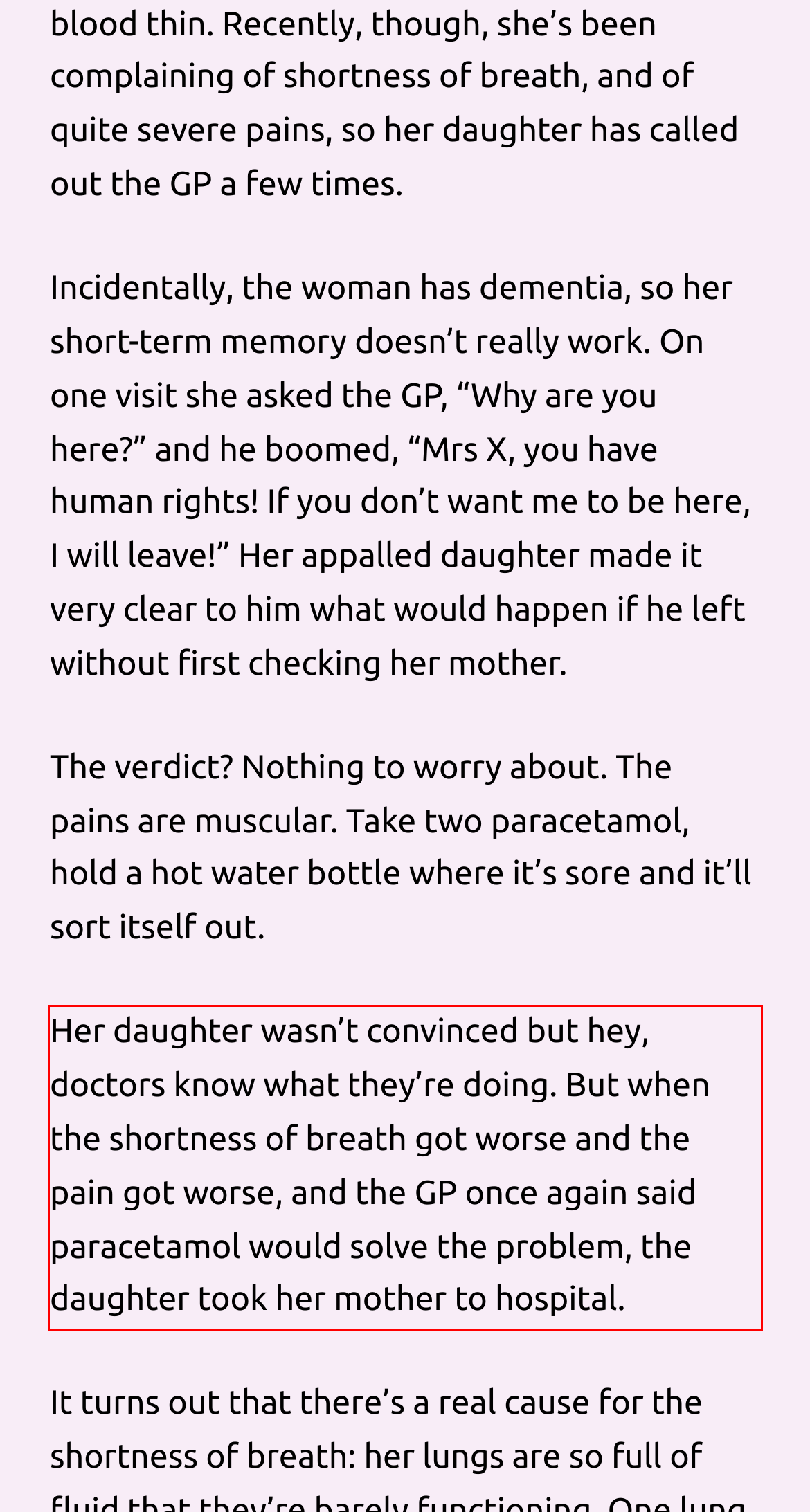You are presented with a webpage screenshot featuring a red bounding box. Perform OCR on the text inside the red bounding box and extract the content.

Her daughter wasn’t convinced but hey, doctors know what they’re doing. But when the shortness of breath got worse and the pain got worse, and the GP once again said paracetamol would solve the problem, the daughter took her mother to hospital.